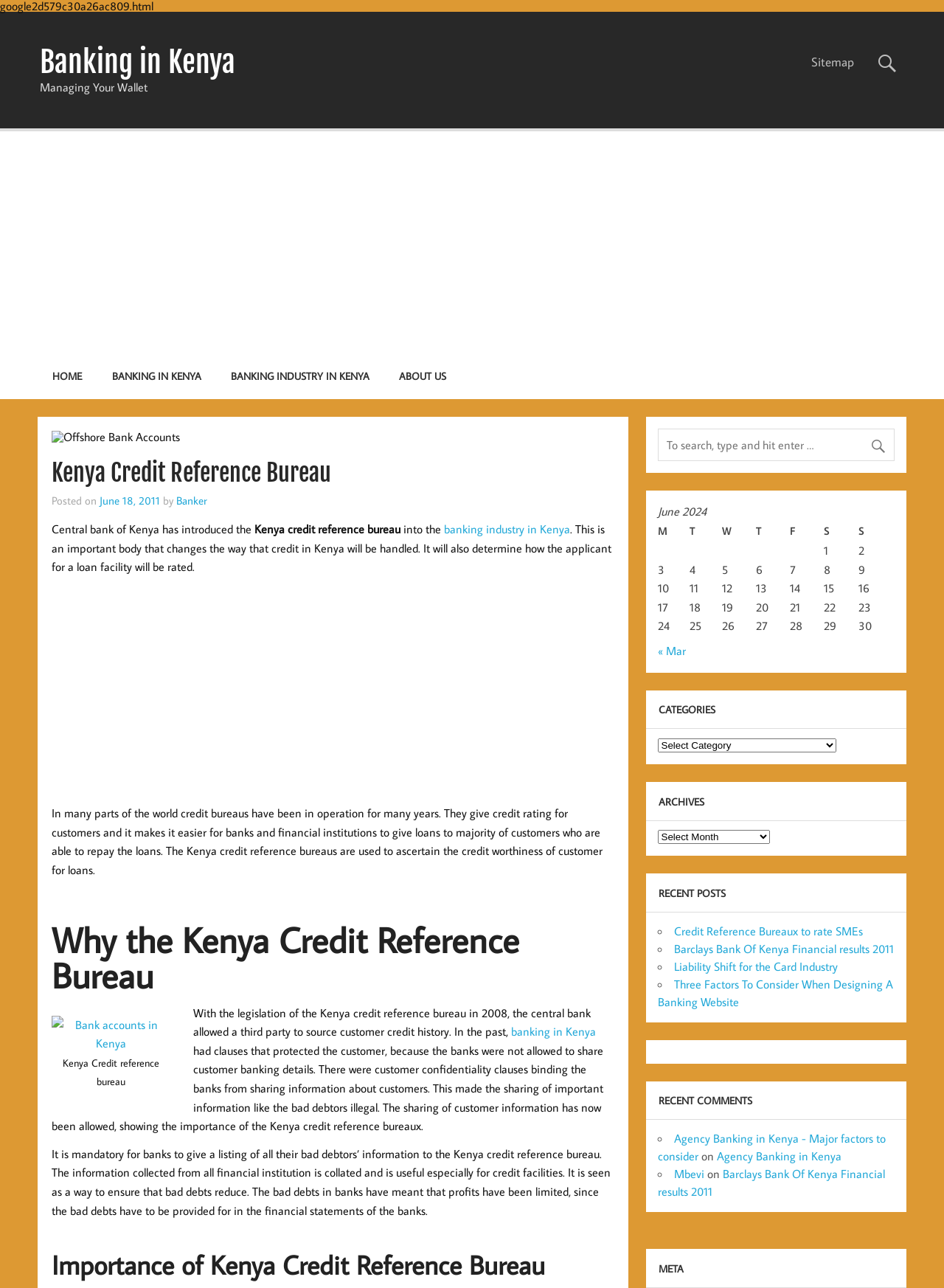Identify the bounding box of the UI component described as: "Banker".

[0.187, 0.383, 0.22, 0.394]